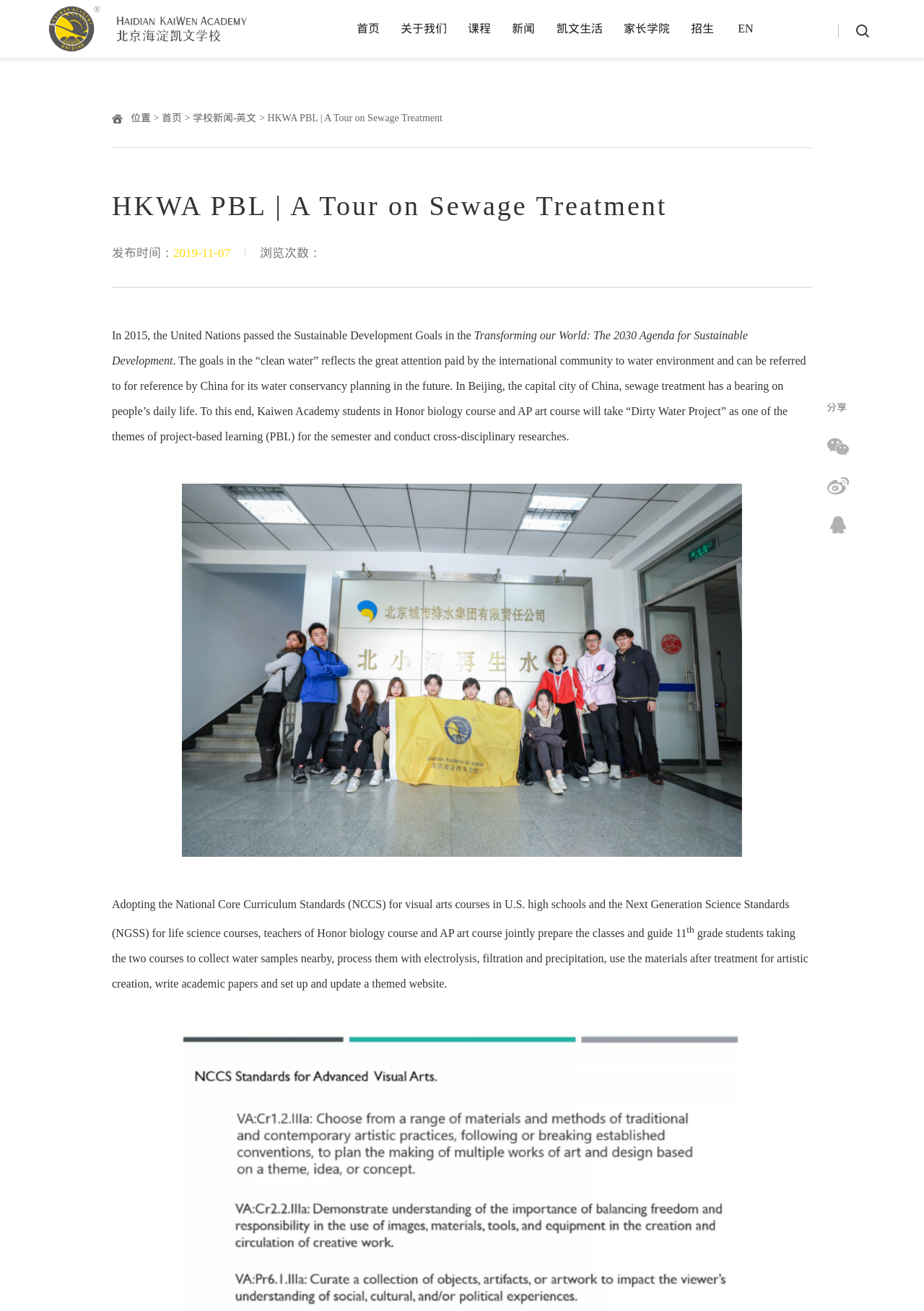Using the details from the image, please elaborate on the following question: What is the theme of the project-based learning?

The theme of the project-based learning is 'Dirty Water Project', which is mentioned in the text as one of the themes of project-based learning (PBL) for the semester.